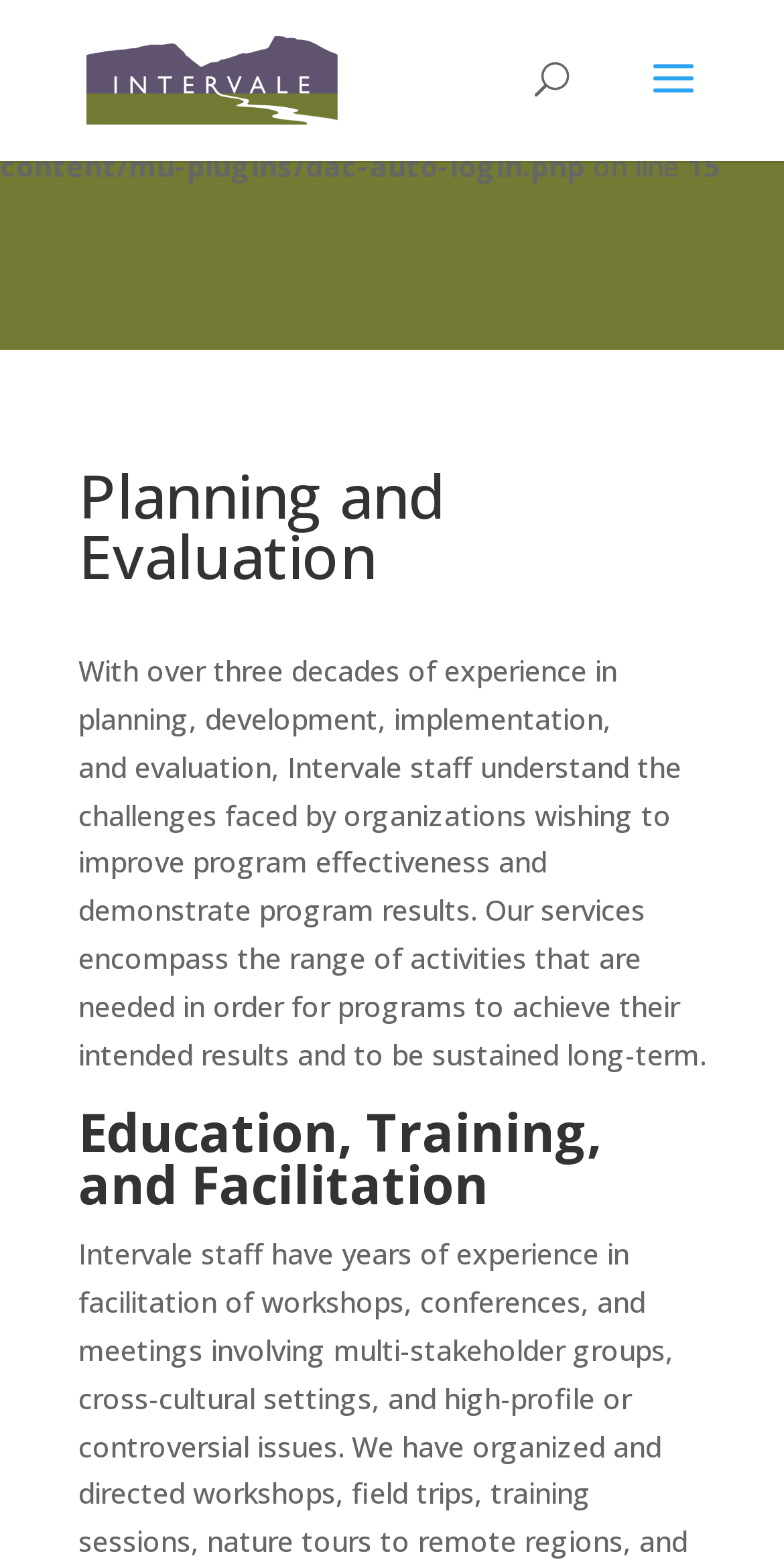Please reply with a single word or brief phrase to the question: 
What is the purpose of Intervale staff's services?

Improve program effectiveness